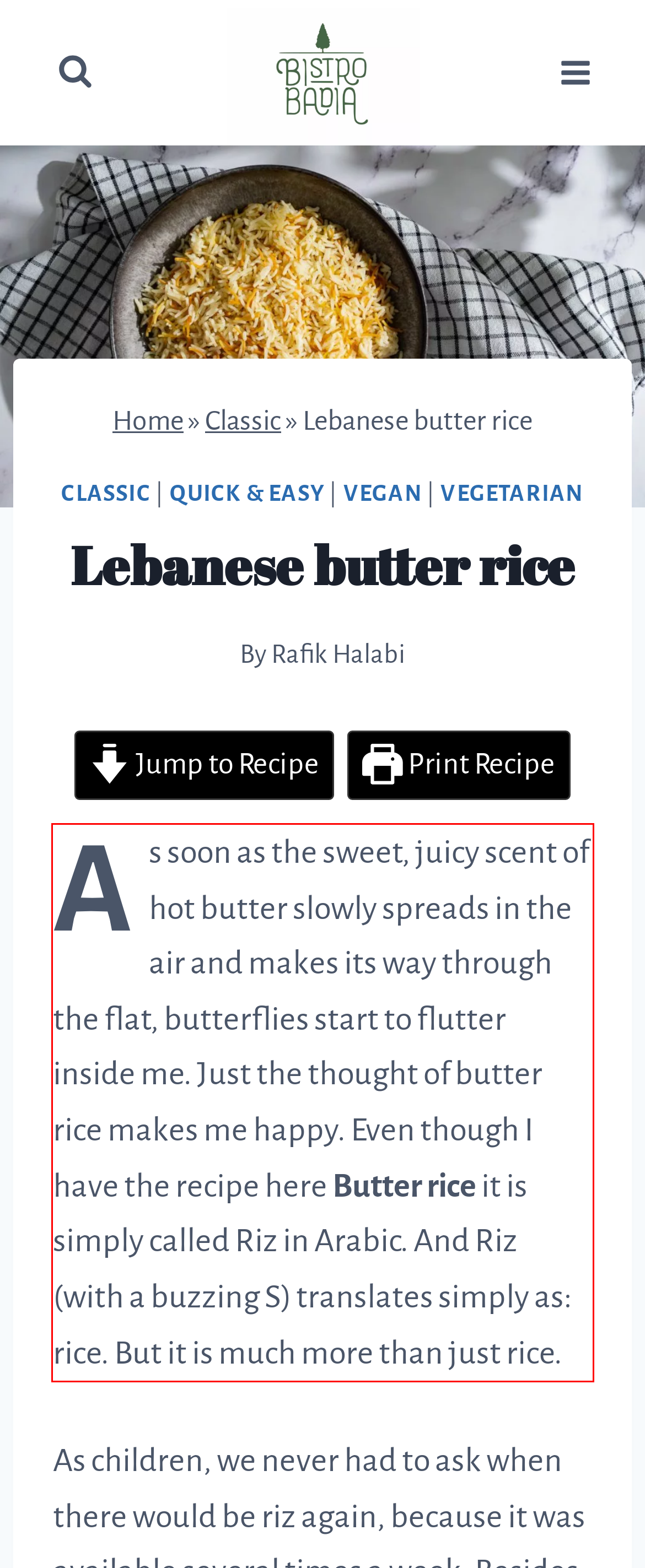In the given screenshot, locate the red bounding box and extract the text content from within it.

As soon as the sweet, juicy scent of hot butter slowly spreads in the air and makes its way through the flat, butterflies start to flutter inside me. Just the thought of butter rice makes me happy. Even though I have the recipe here Butter rice it is simply called Riz in Arabic. And Riz (with a buzzing S) translates simply as: rice. But it is much more than just rice.